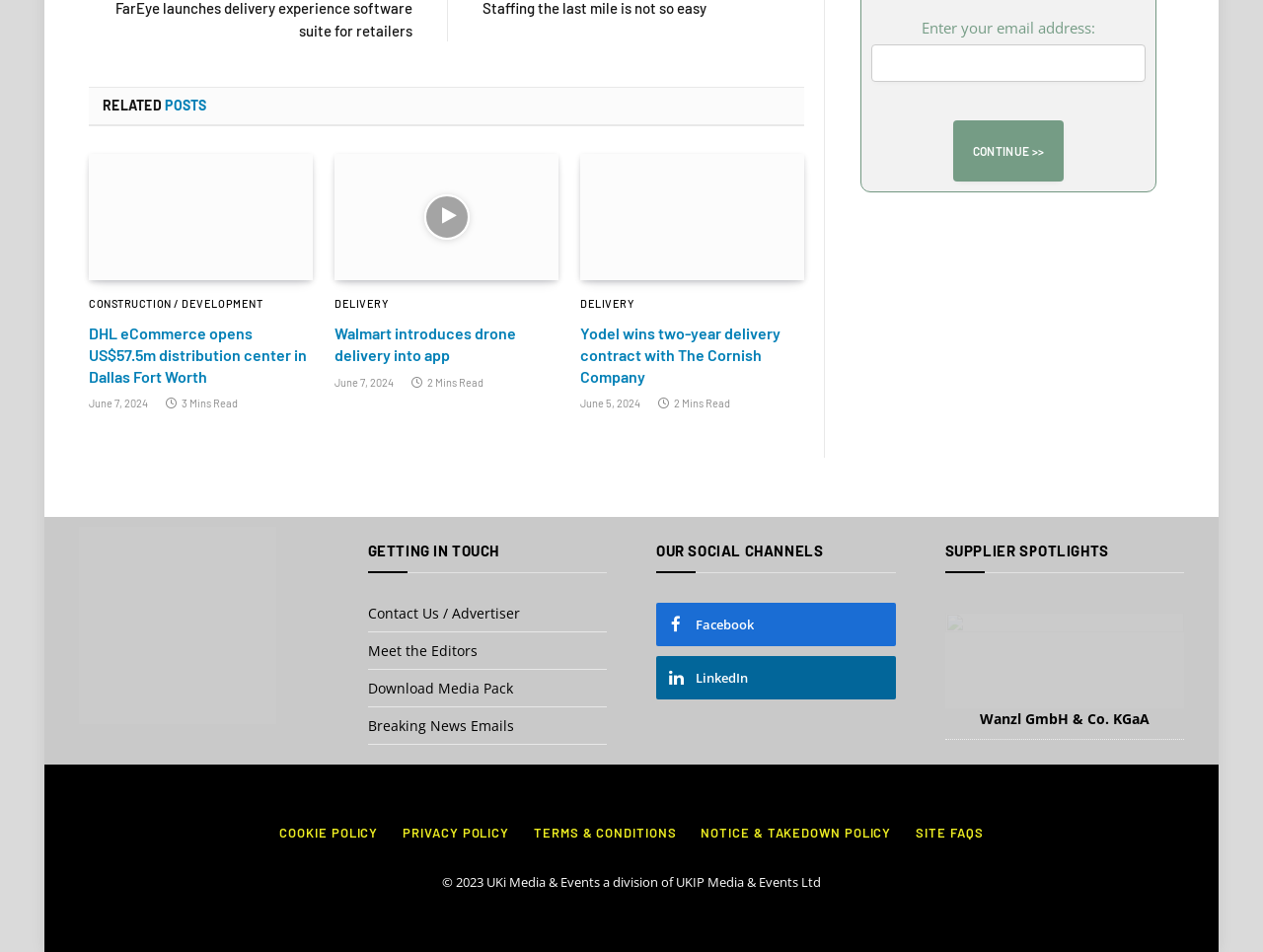Can you specify the bounding box coordinates of the area that needs to be clicked to fulfill the following instruction: "click on the 'crusade-media.com' link"?

None